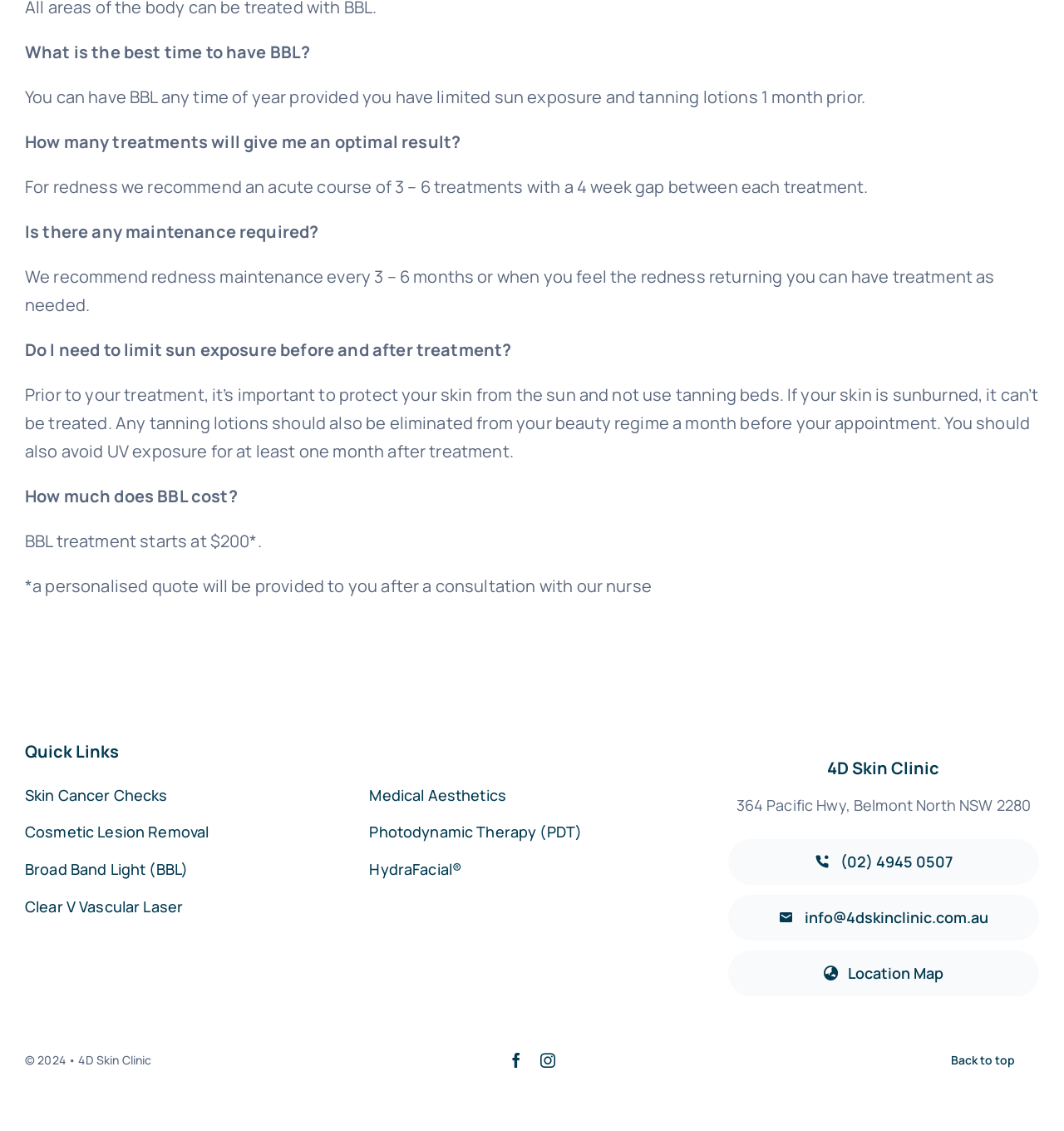What is the purpose of protecting skin from the sun before BBL treatment?
Examine the image closely and answer the question with as much detail as possible.

According to the webpage, prior to BBL treatment, it's important to protect the skin from the sun and not use tanning beds, as sunburned skin can't be treated.